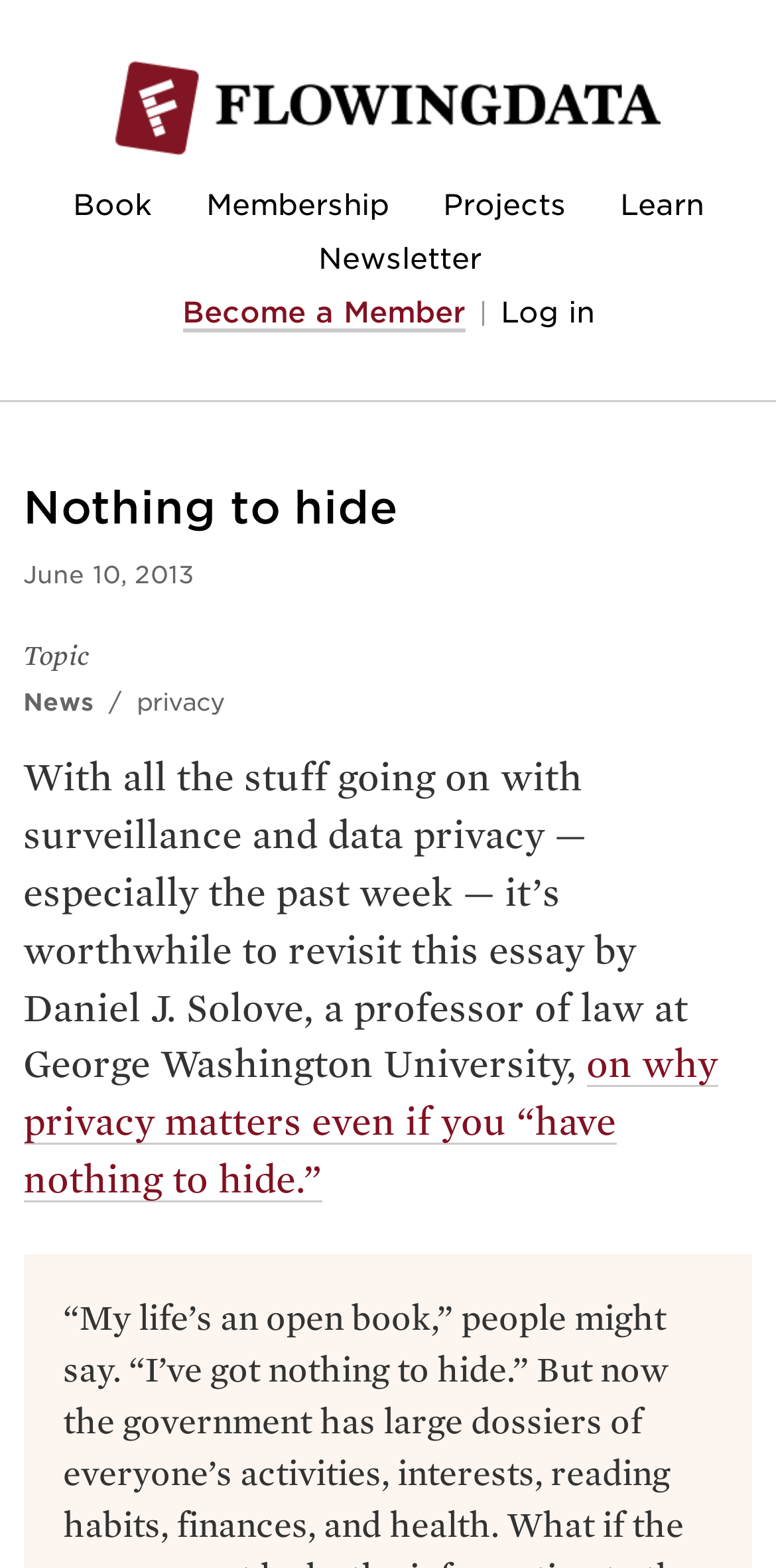Please provide a comprehensive answer to the question based on the screenshot: What is the topic of the article?

I looked at the heading 'Topic' and the links below it, which are 'News' and 'privacy', so the topic of the article is 'News'.